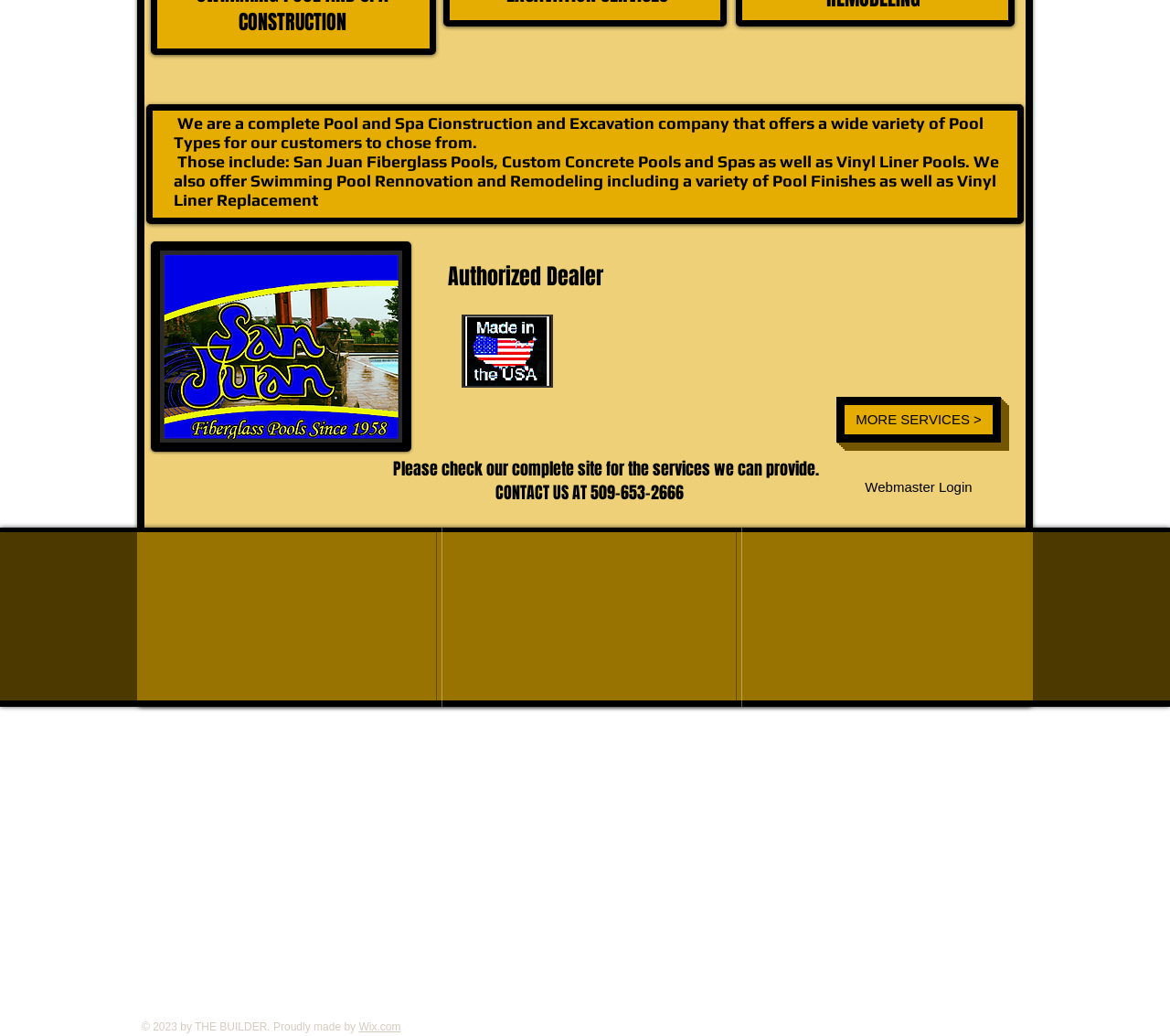What types of pools do they offer?
Please provide a comprehensive answer to the question based on the webpage screenshot.

This question can be answered by reading the second StaticText element which states 'Those include: San Juan Fiberglass Pools, Custom Concrete Pools and Spas as well as Vinyl Liner Pools'.